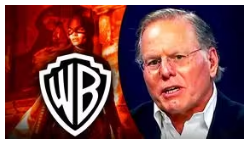Please give a short response to the question using one word or a phrase:
What is the theme reflected in the entertainment industry?

Tension between creative aspirations and corporate decisions